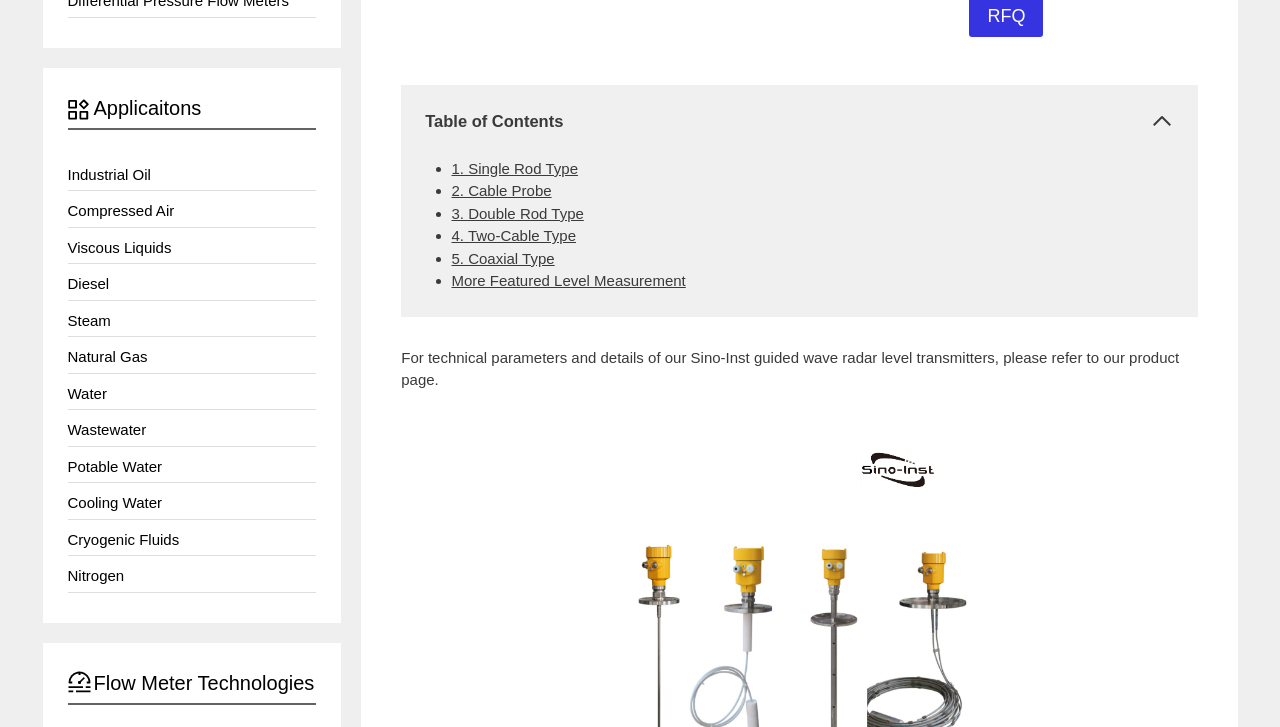Identify the bounding box of the UI element that matches this description: "Login".

None